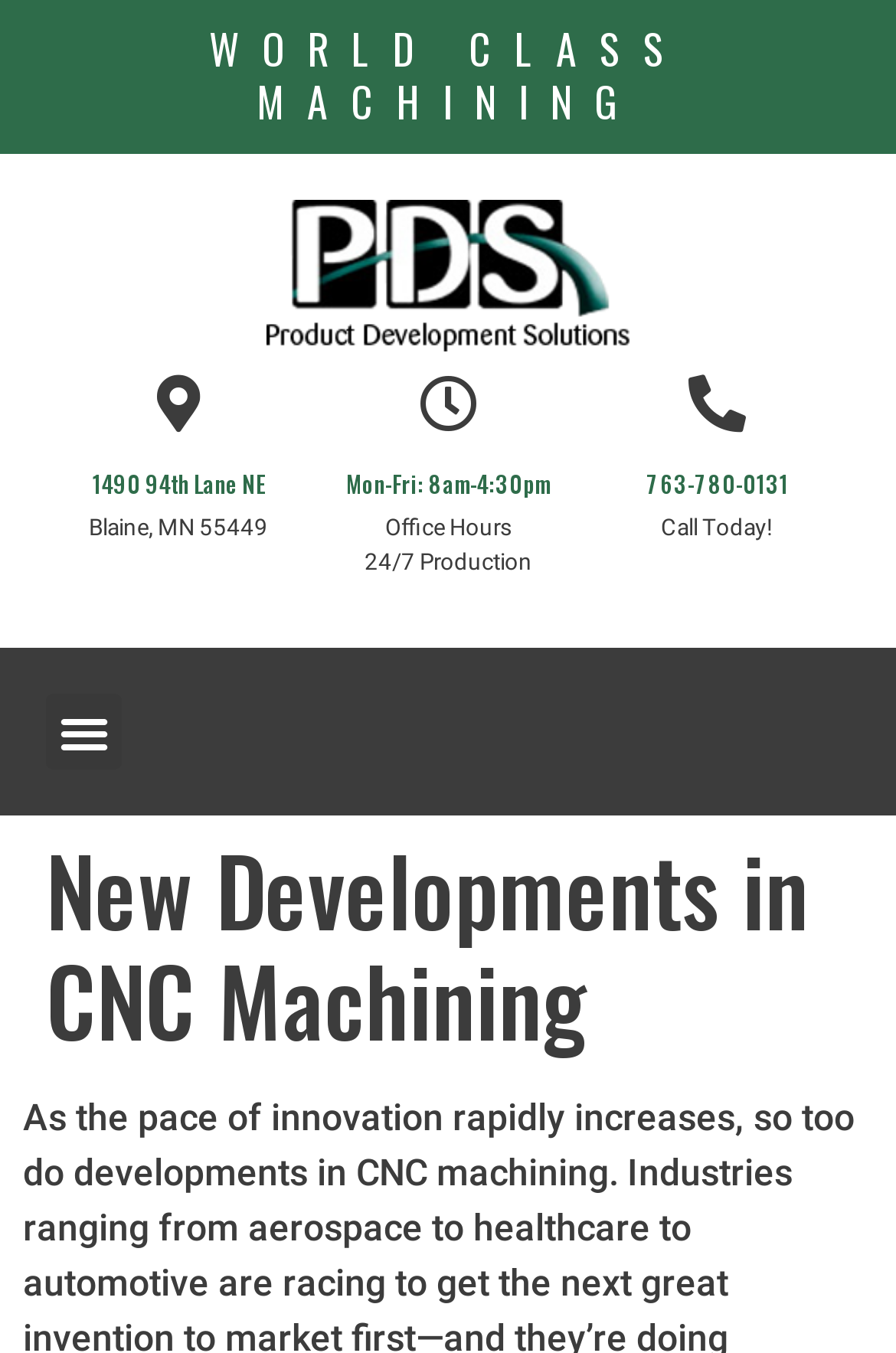What is the text of the webpage's headline?

New Developments in CNC Machining